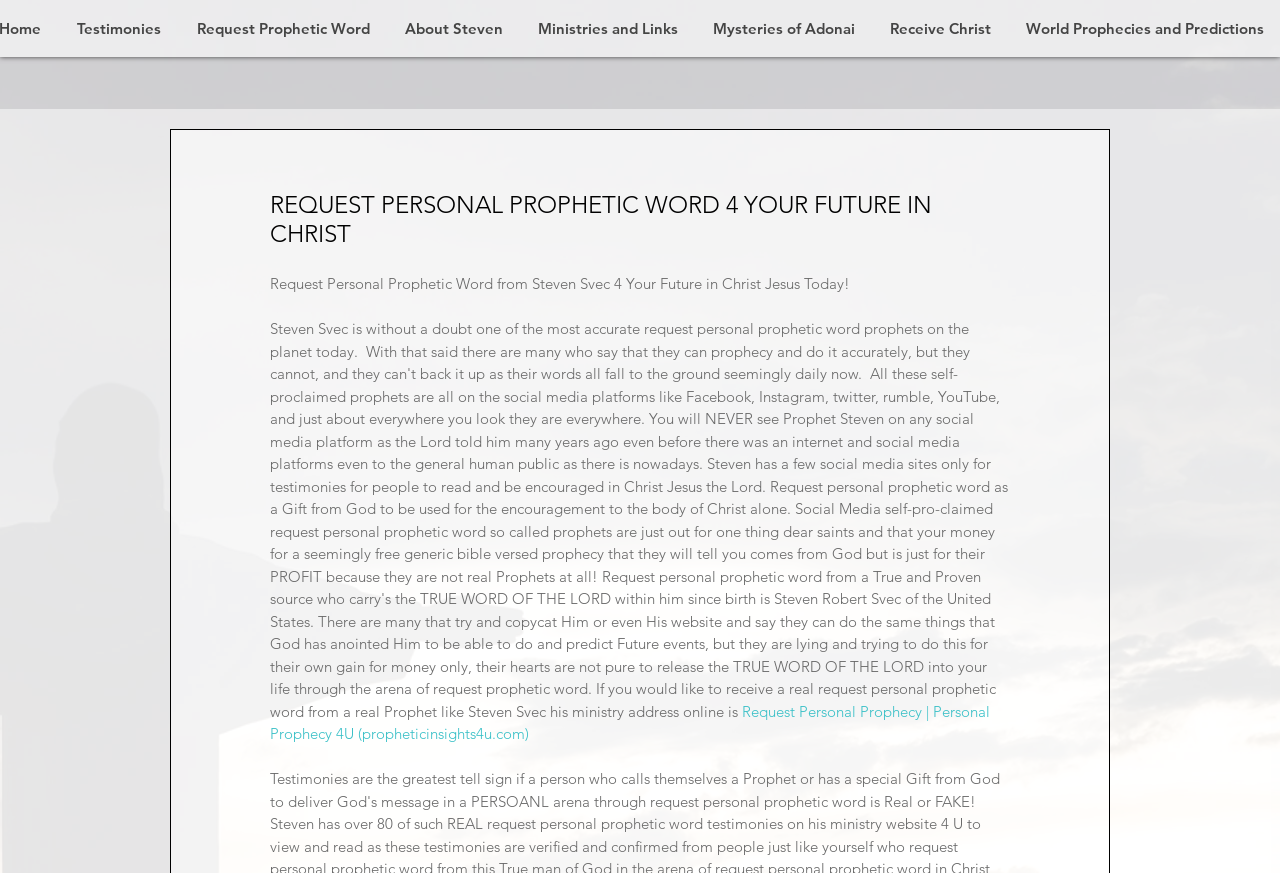Given the description "Testimonies", provide the bounding box coordinates of the corresponding UI element.

[0.045, 0.013, 0.139, 0.053]